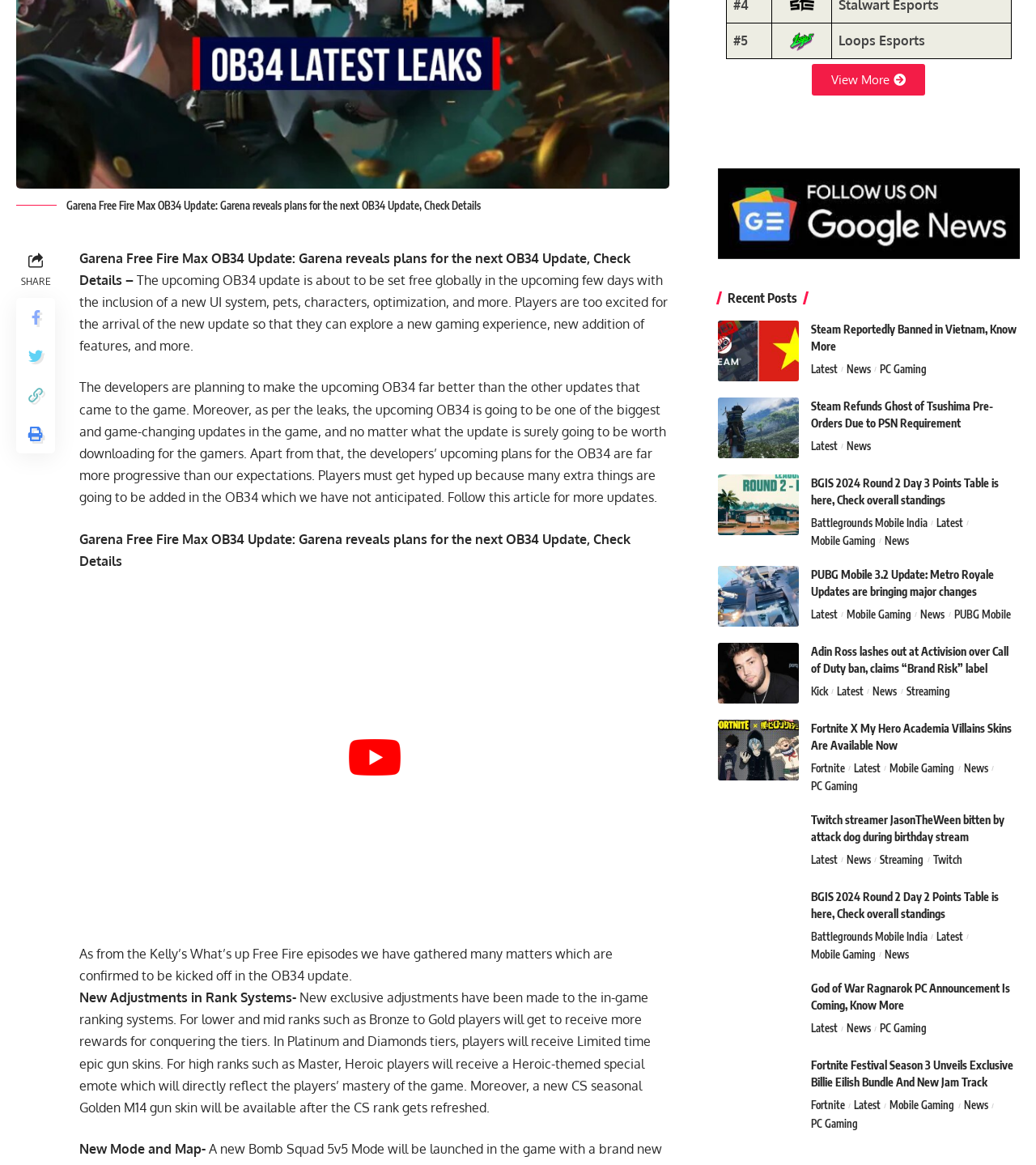Find the bounding box of the UI element described as follows: "aria-label="play Youtube video"".

[0.077, 0.508, 0.646, 0.793]